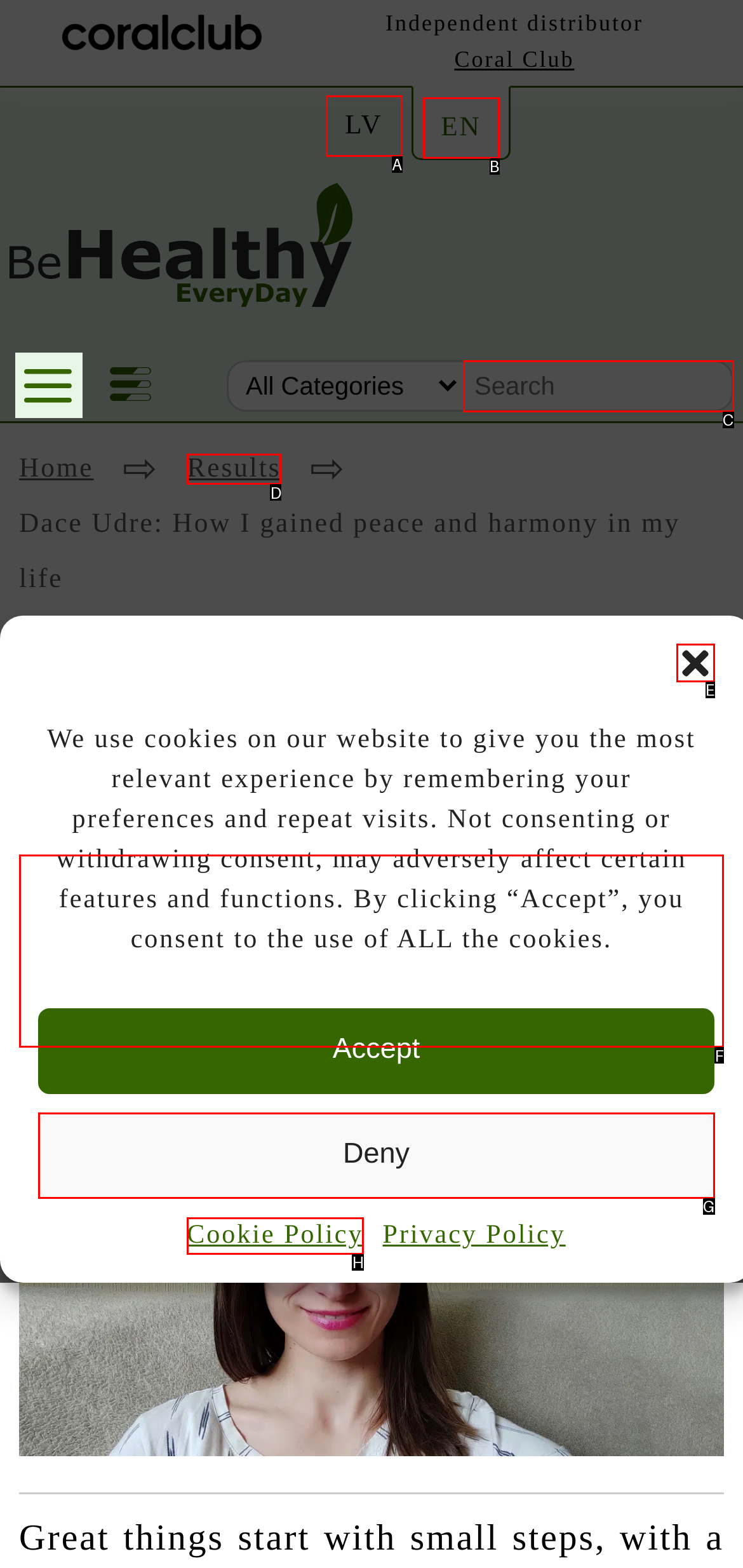Select the appropriate HTML element that needs to be clicked to execute the following task: Read the article about Dace Udre. Respond with the letter of the option.

F